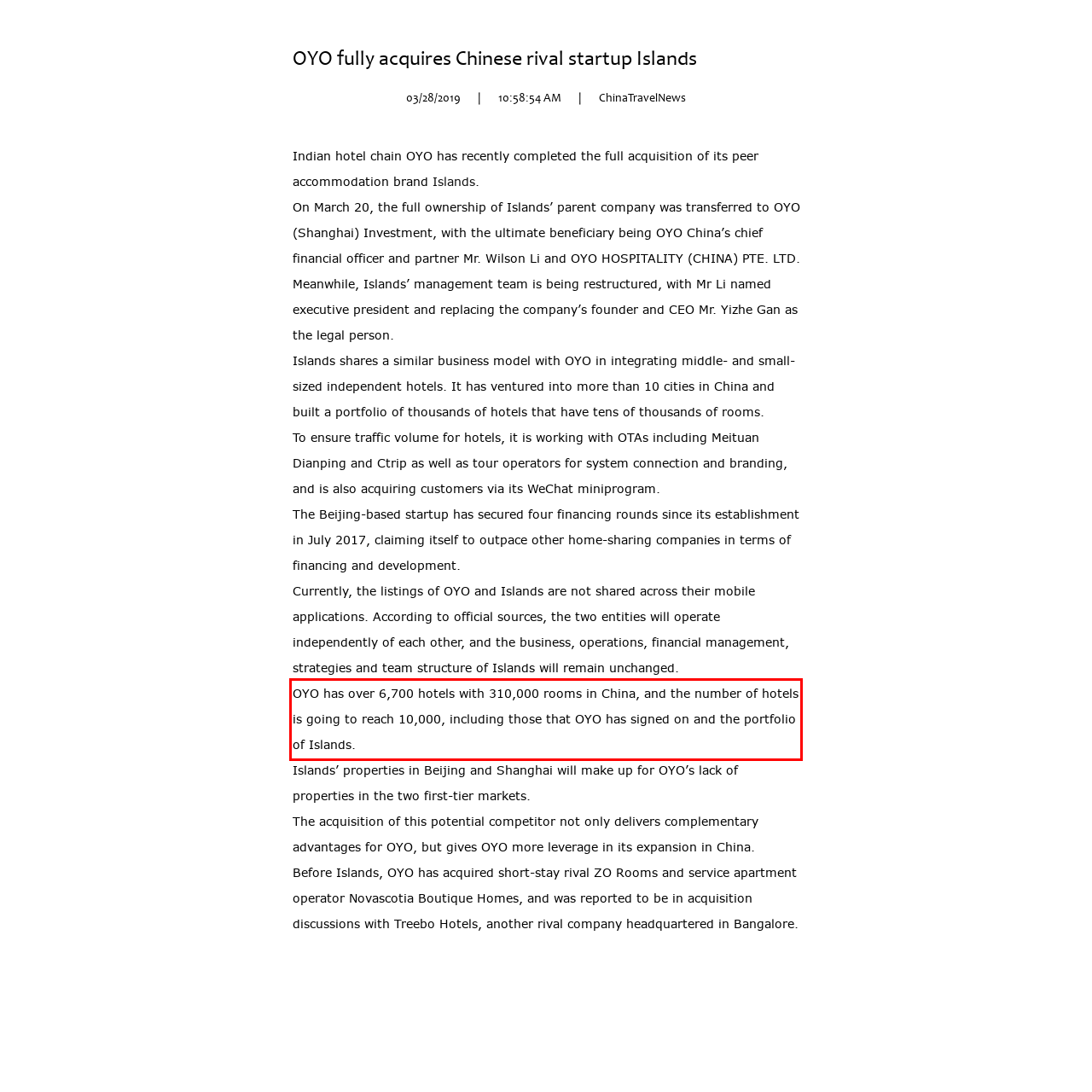Identify the text inside the red bounding box on the provided webpage screenshot by performing OCR.

OYO has over 6,700 hotels with 310,000 rooms in China, and the number of hotels is going to reach 10,000, including those that OYO has signed on and the portfolio of Islands.